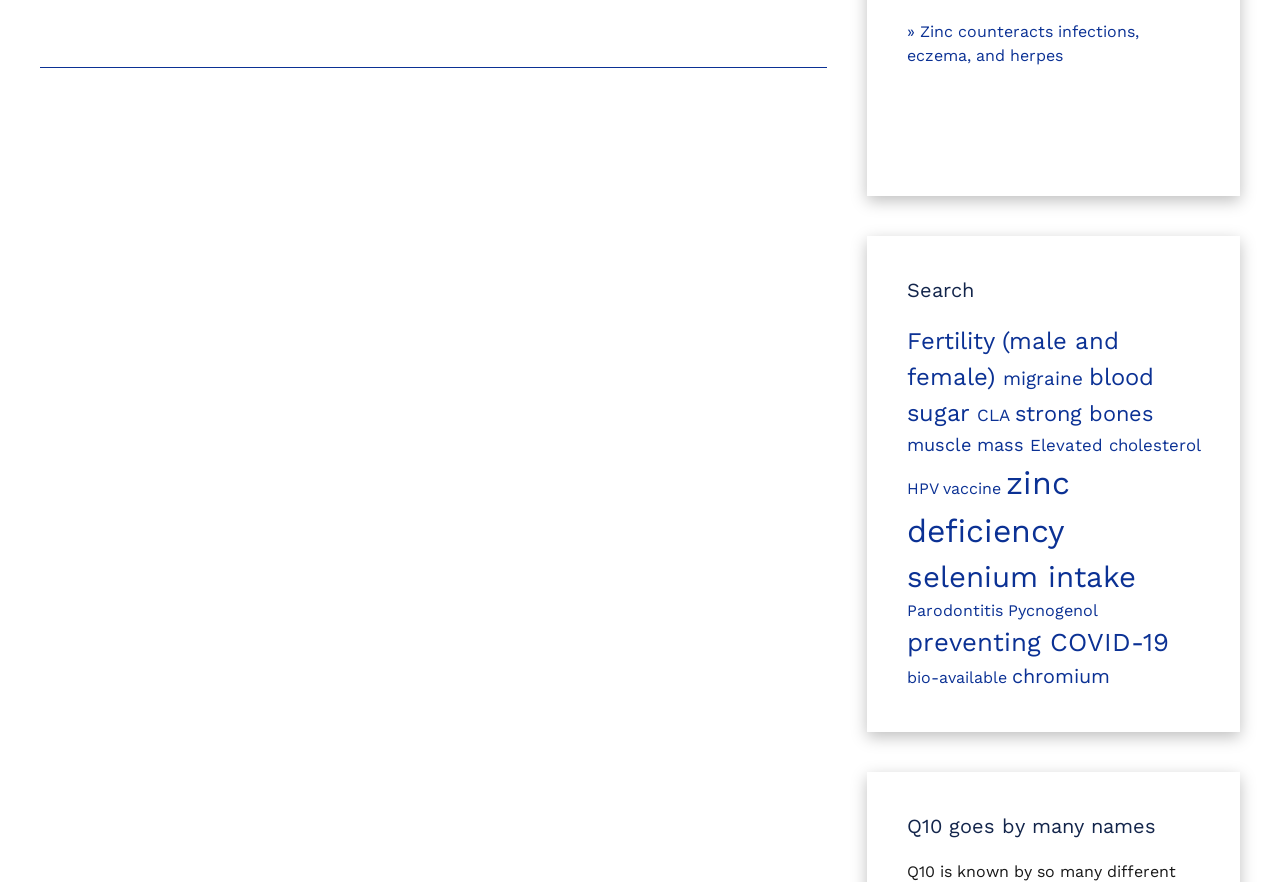Please identify the bounding box coordinates of the clickable region that I should interact with to perform the following instruction: "Explore Q10 names". The coordinates should be expressed as four float numbers between 0 and 1, i.e., [left, top, right, bottom].

[0.708, 0.92, 0.938, 0.952]